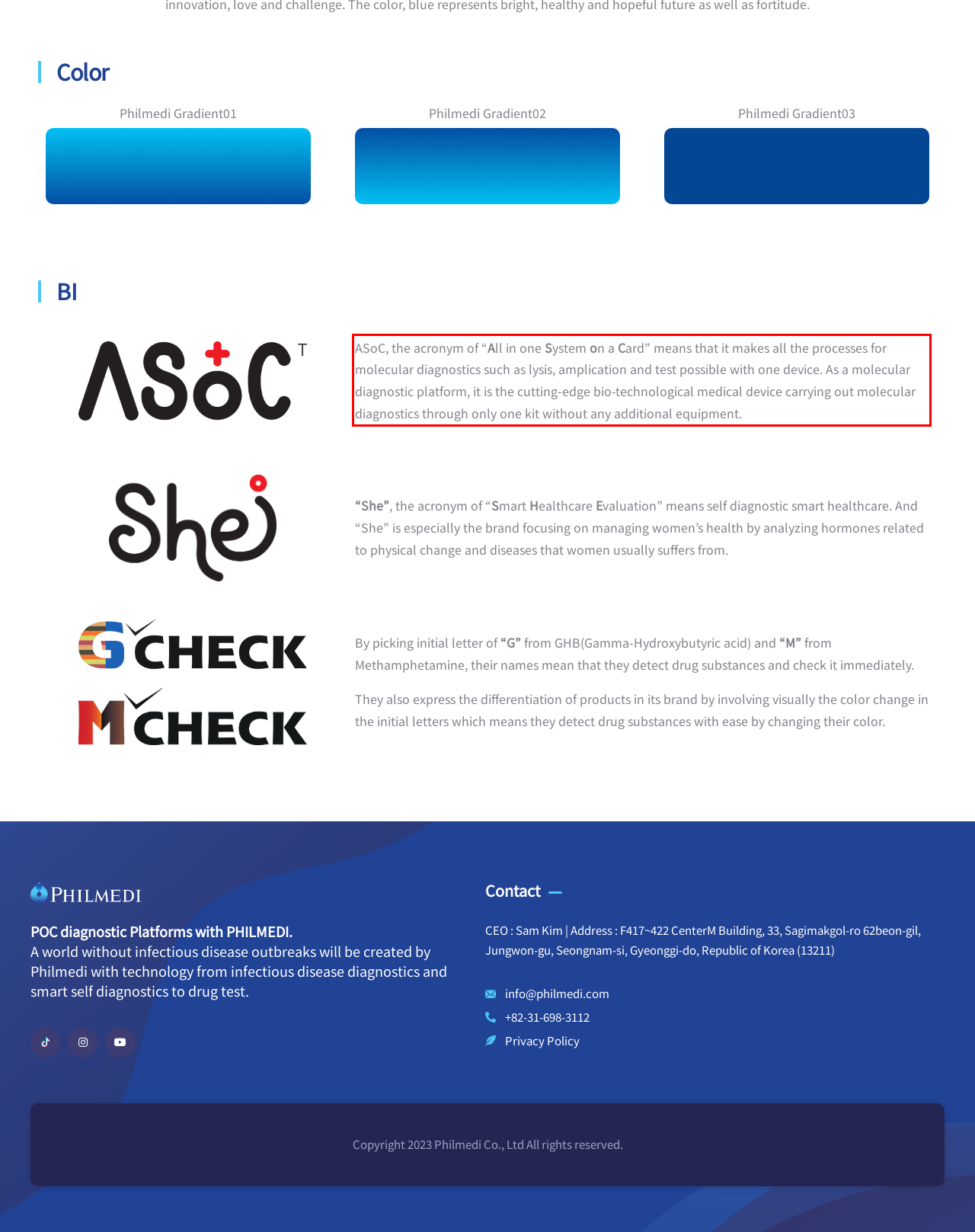Within the screenshot of the webpage, there is a red rectangle. Please recognize and generate the text content inside this red bounding box.

ASoC, the acronym of “All in one System on a Card” means that it makes all the processes for molecular diagnostics such as lysis, amplication and test possible with one device. As a molecular diagnostic platform, it is the cutting-edge bio-technological medical device carrying out molecular diagnostics through only one kit without any additional equipment.